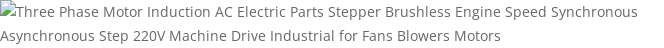What is the design of the motor's engine?
From the image, respond with a single word or phrase.

Brushless